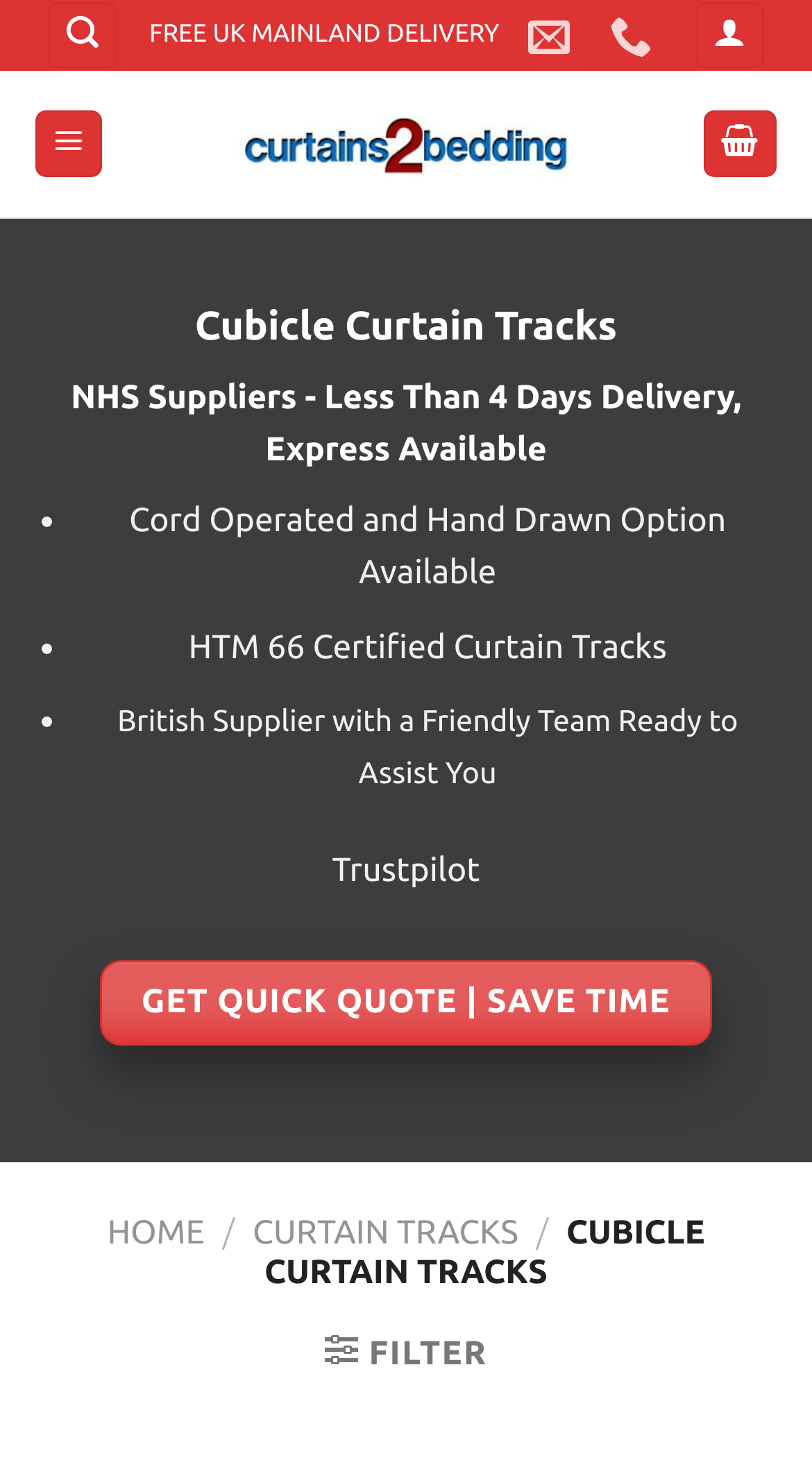Please specify the bounding box coordinates of the clickable region necessary for completing the following instruction: "Click on 'New Posts'". The coordinates must consist of four float numbers between 0 and 1, i.e., [left, top, right, bottom].

None